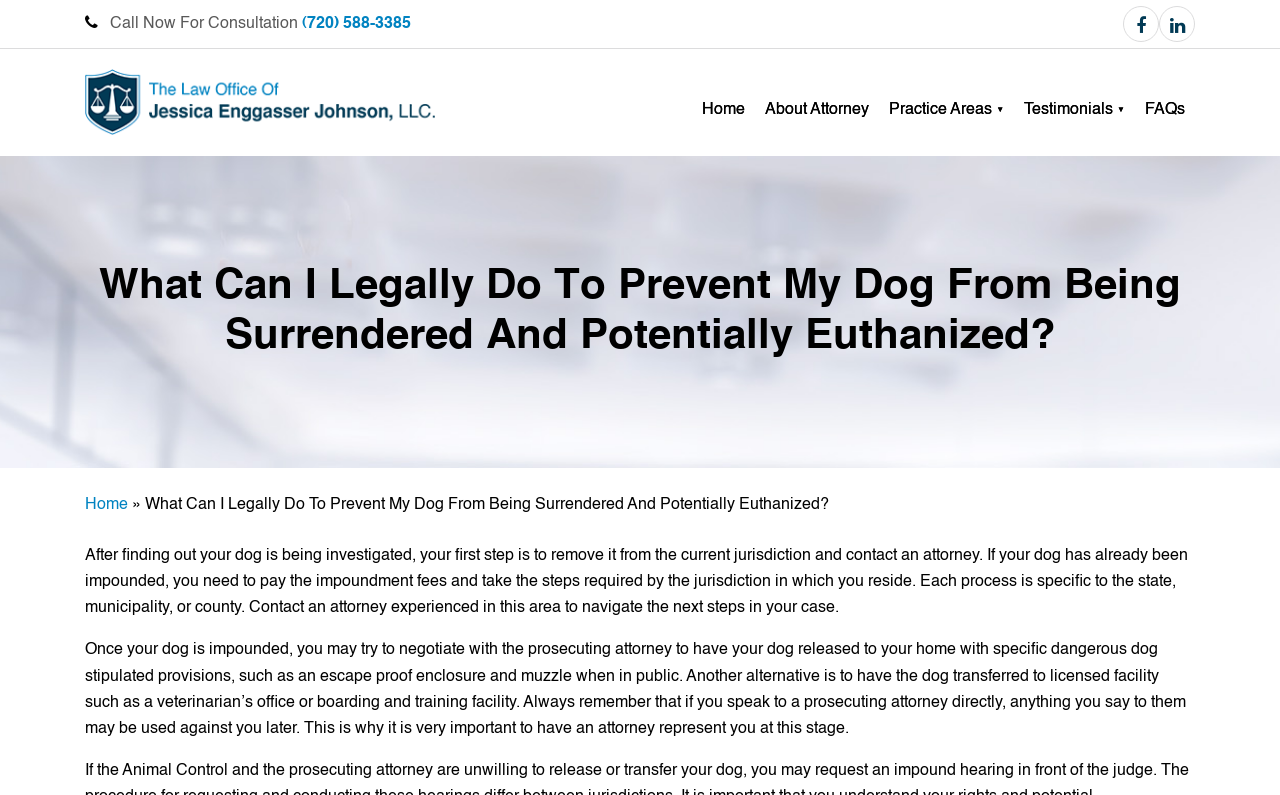What is the name of the law office?
Look at the image and provide a short answer using one word or a phrase.

The Law Office of Jessica Enggasser Johnson, LLC